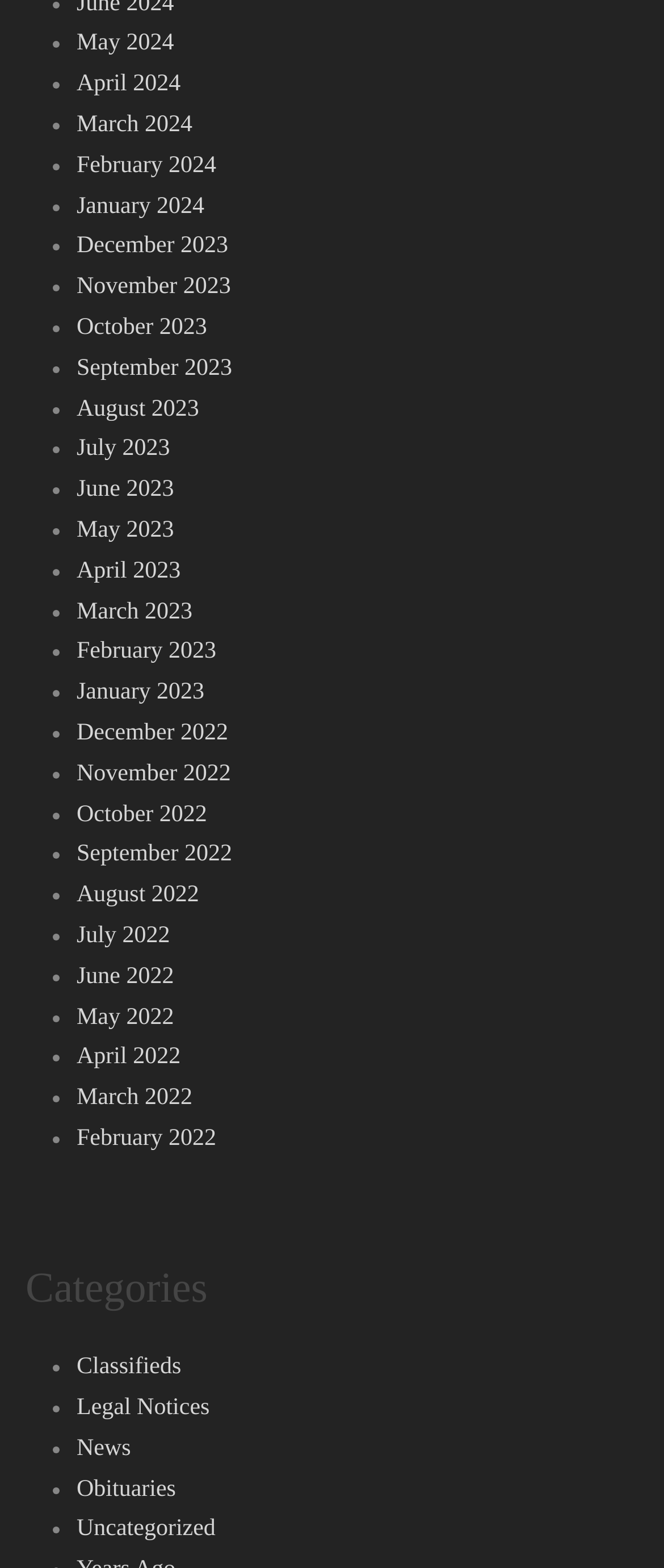Please provide a comprehensive answer to the question below using the information from the image: What is the purpose of the list markers on the webpage?

I observed that the list markers, represented by a bullet point ('•'), are used to indicate each item in the list of months and categories on the webpage.